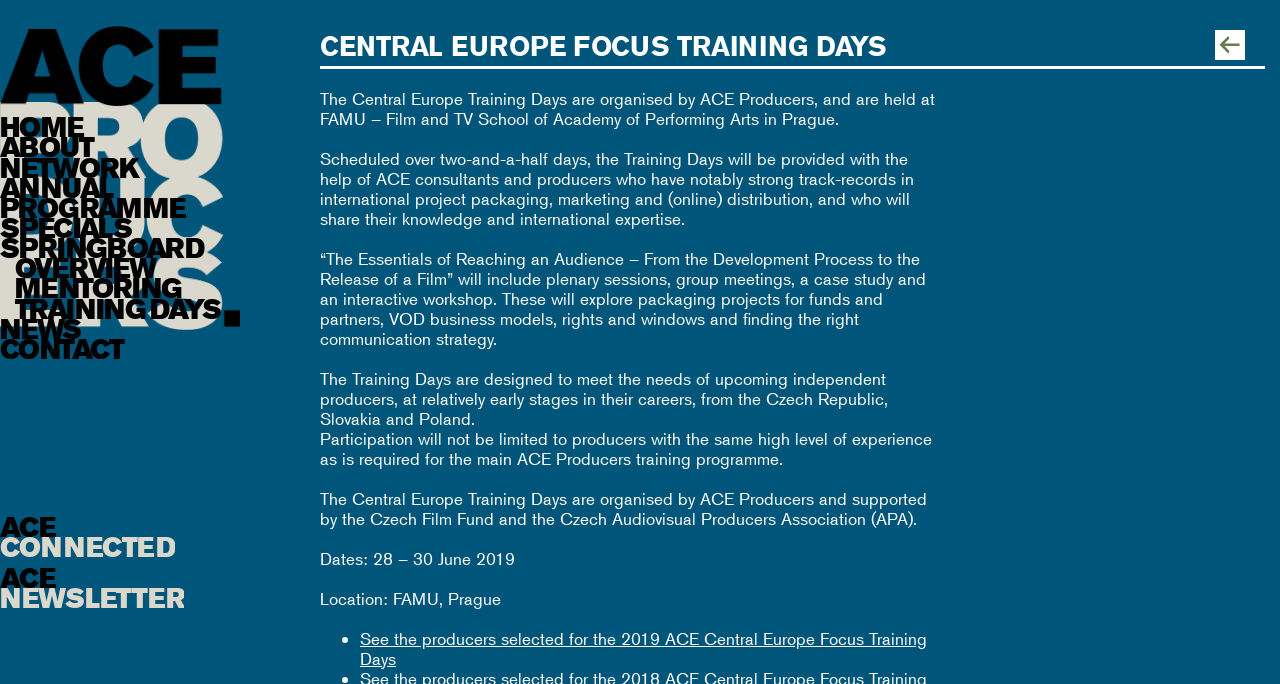Who is supporting the Training Days?
Please provide a comprehensive answer based on the contents of the image.

The webpage mentions that the Central Europe Training Days are supported by the Czech Film Fund and the Czech Audiovisual Producers Association (APA), as stated in the StaticText element with the text 'The Central Europe Training Days are organised by ACE Producers and supported by the Czech Film Fund and the Czech Audiovisual Producers Association (APA).'.